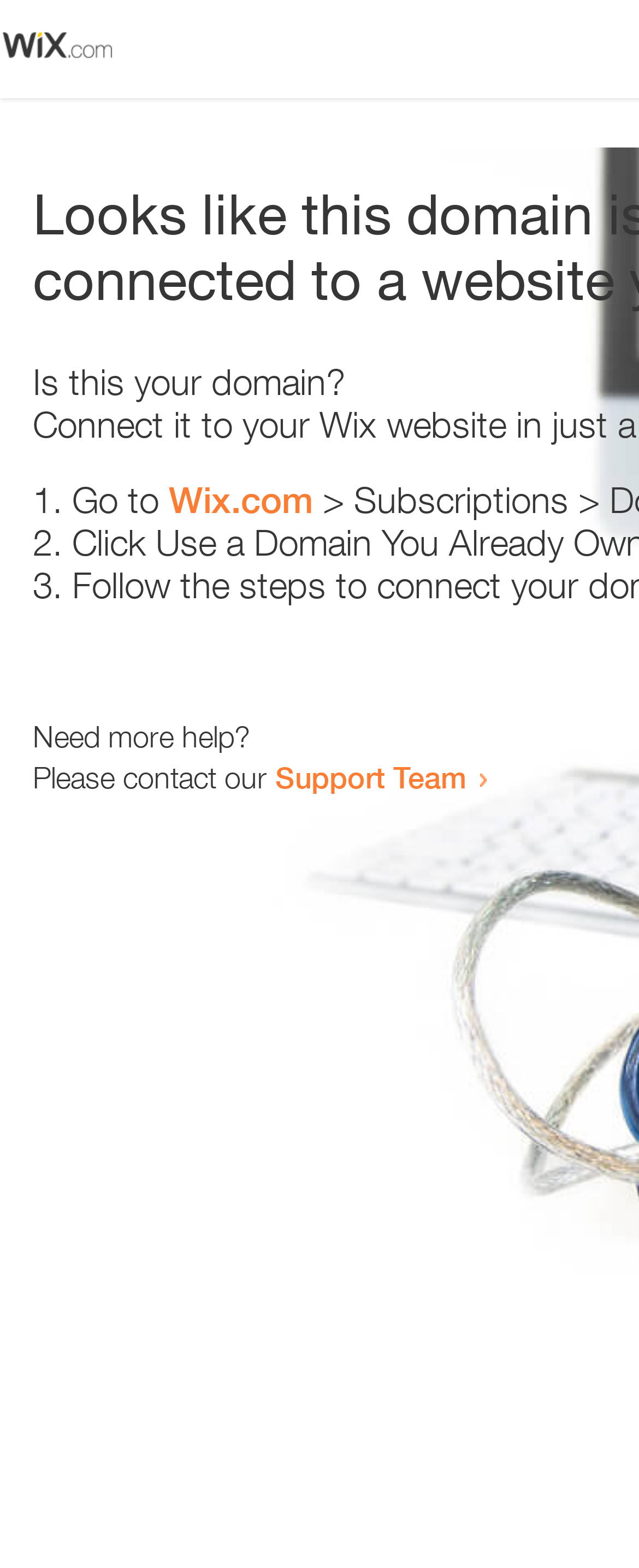Calculate the bounding box coordinates for the UI element based on the following description: "Support Team". Ensure the coordinates are four float numbers between 0 and 1, i.e., [left, top, right, bottom].

[0.431, 0.484, 0.731, 0.507]